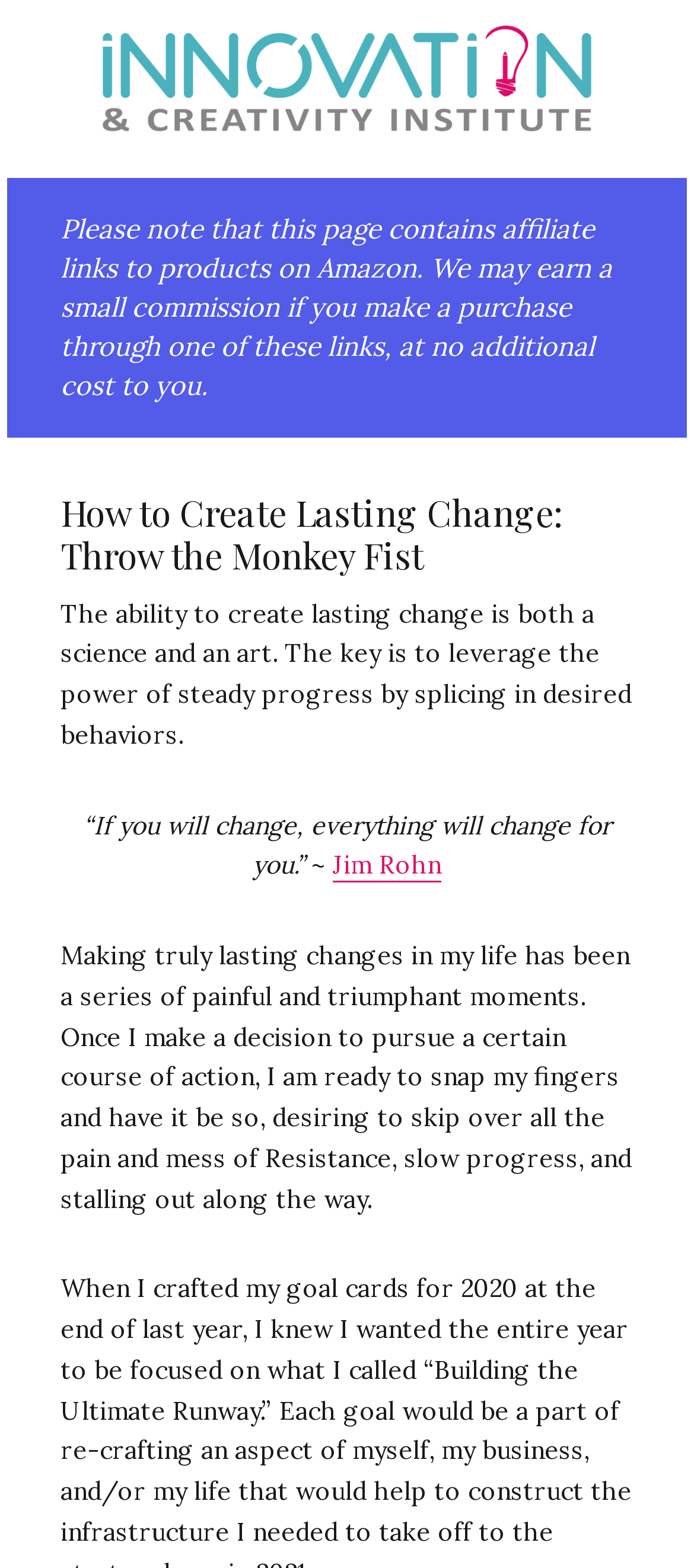Carefully examine the image and provide an in-depth answer to the question: What is the key to creating lasting change?

According to the static text on the page, the key to creating lasting change is to leverage the power of steady progress by splicing in desired behaviors.